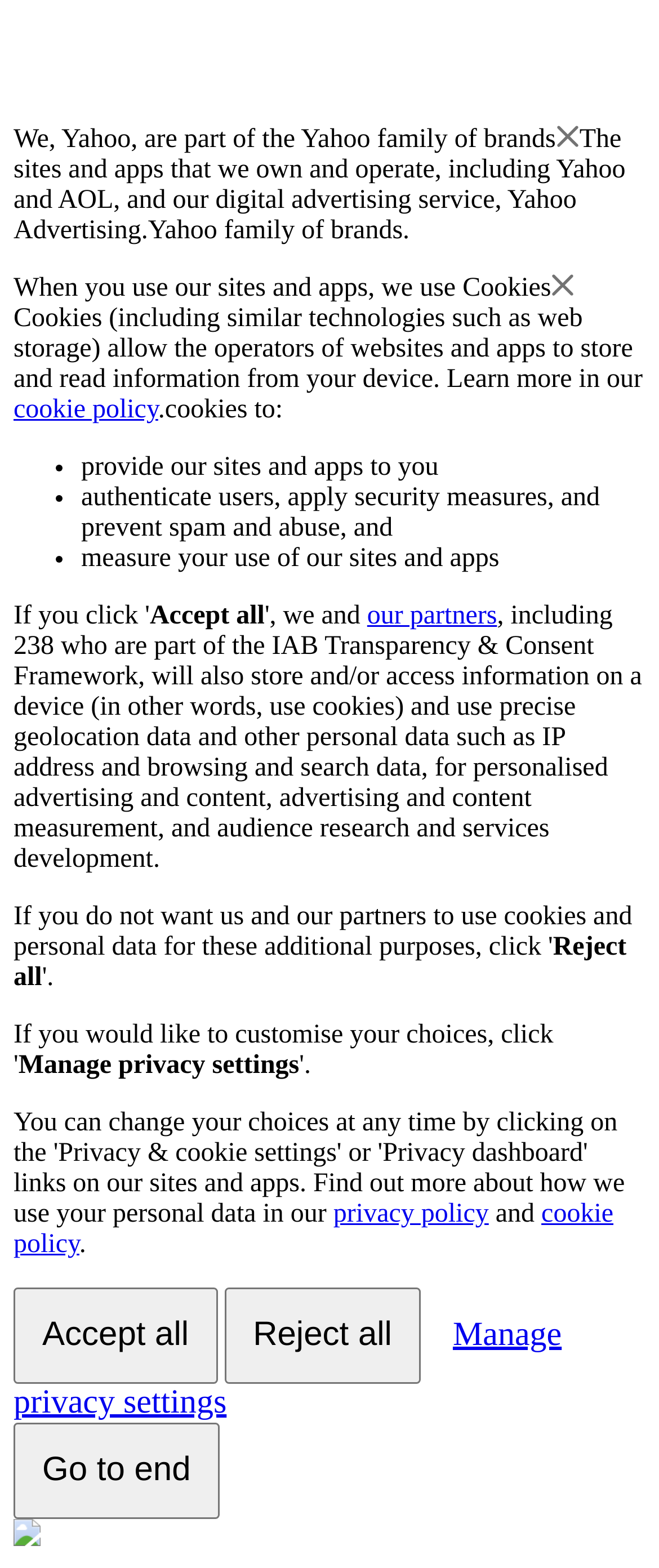Determine the bounding box for the HTML element described here: "Manage privacy settings". The coordinates should be given as [left, top, right, bottom] with each number being a float between 0 and 1.

[0.021, 0.823, 0.852, 0.922]